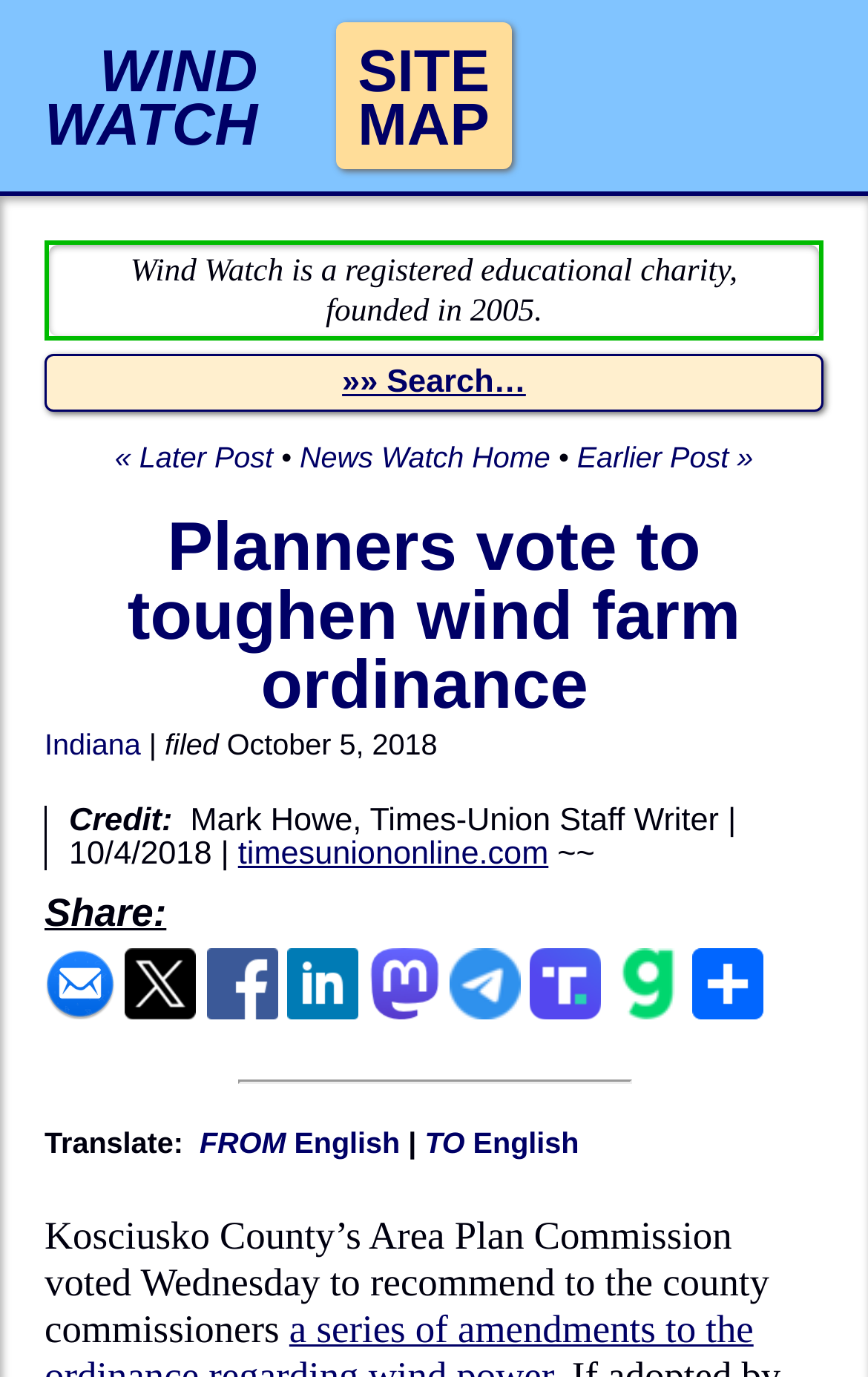Please provide the bounding box coordinates in the format (top-left x, top-left y, bottom-right x, bottom-right y). Remember, all values are floating point numbers between 0 and 1. What is the bounding box coordinate of the region described as: WINDWATCH

[0.026, 0.016, 0.322, 0.123]